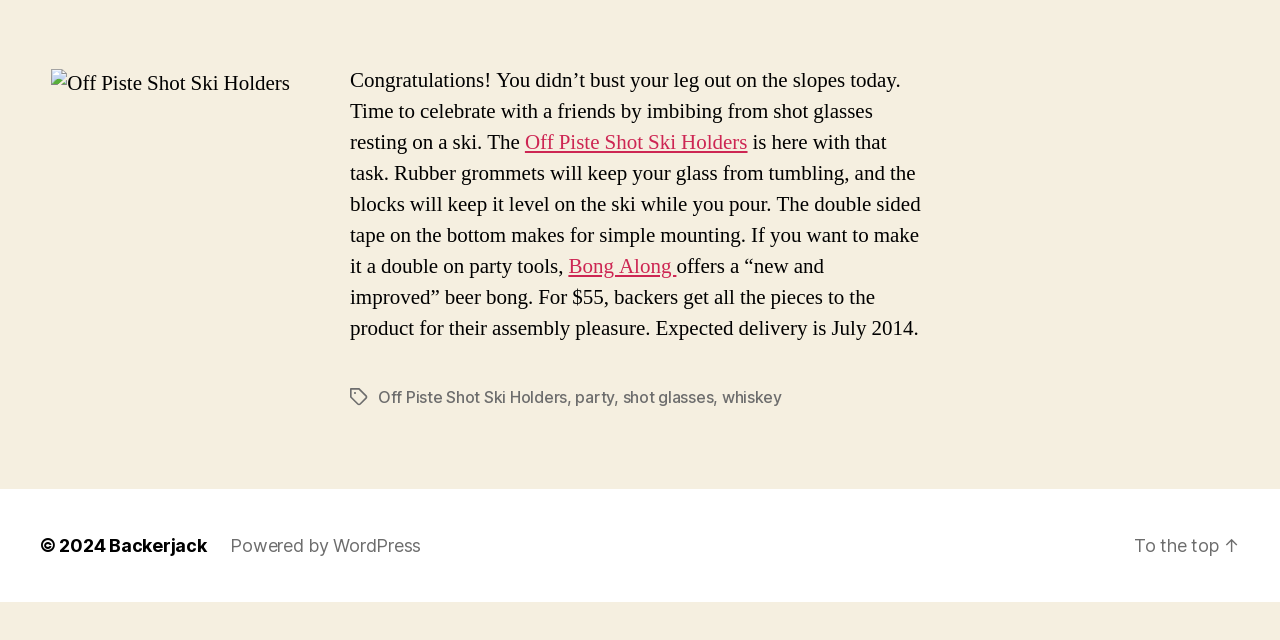Give the bounding box coordinates for the element described as: "party".

[0.45, 0.604, 0.48, 0.636]